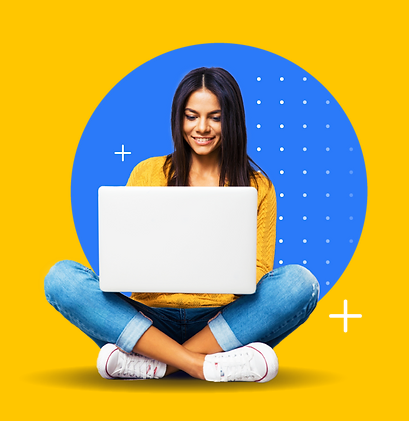Respond to the question below with a single word or phrase:
What colors are present in the background design?

Yellow and blue